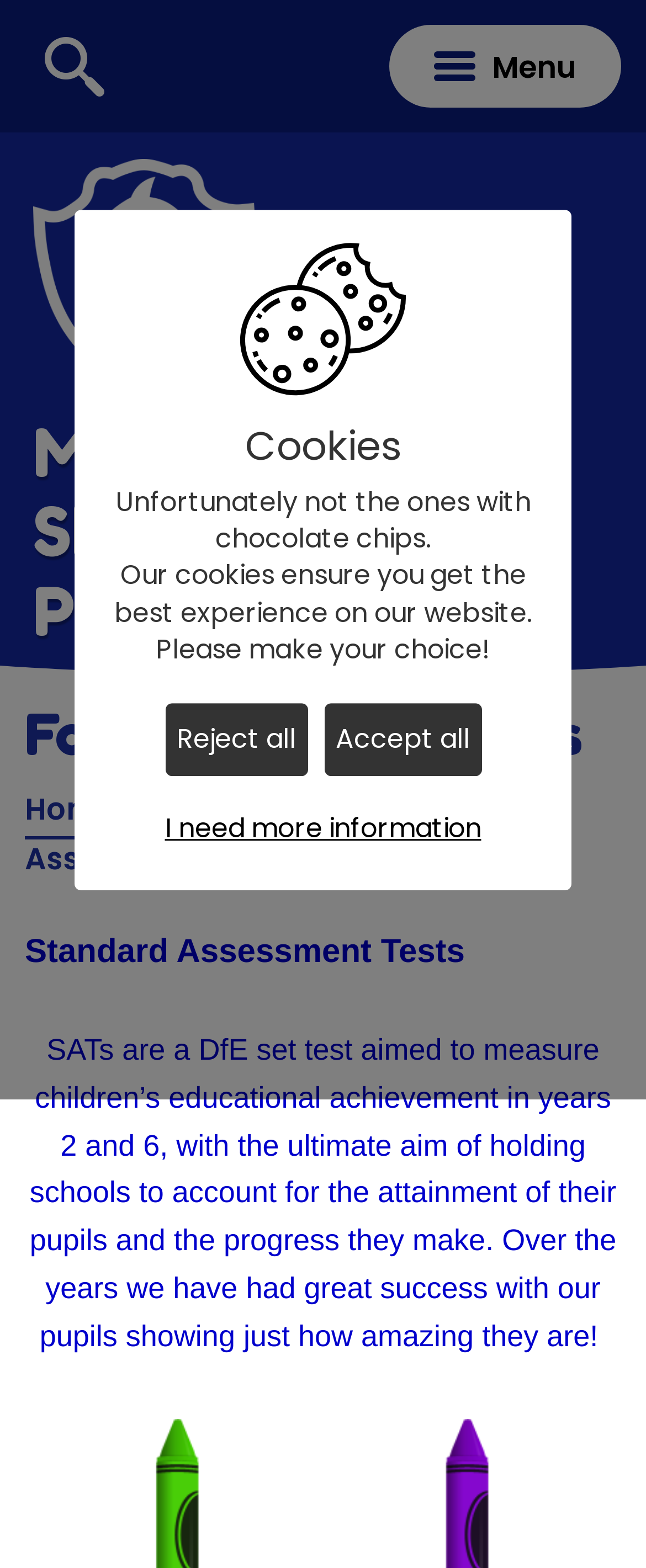Kindly determine the bounding box coordinates for the area that needs to be clicked to execute this instruction: "Click the Menu button".

[0.603, 0.016, 0.962, 0.069]